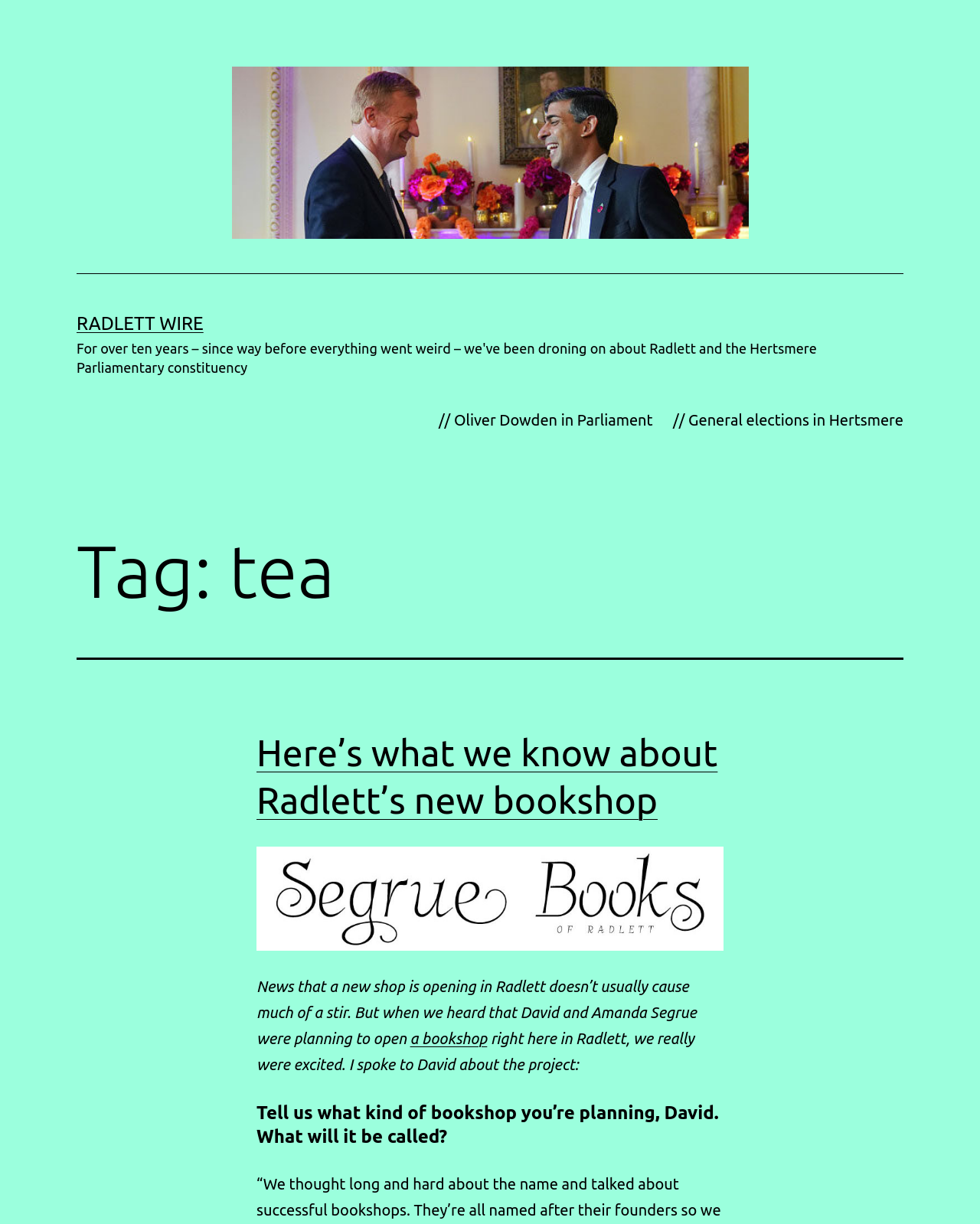Use the information in the screenshot to answer the question comprehensively: What is the topic of the article with the heading 'Tag: tea'?

I found the answer by looking at the heading 'Tag: tea' and the surrounding text, which mentions Radlett's new bookshop. The article seems to be discussing the new bookshop in Radlett.